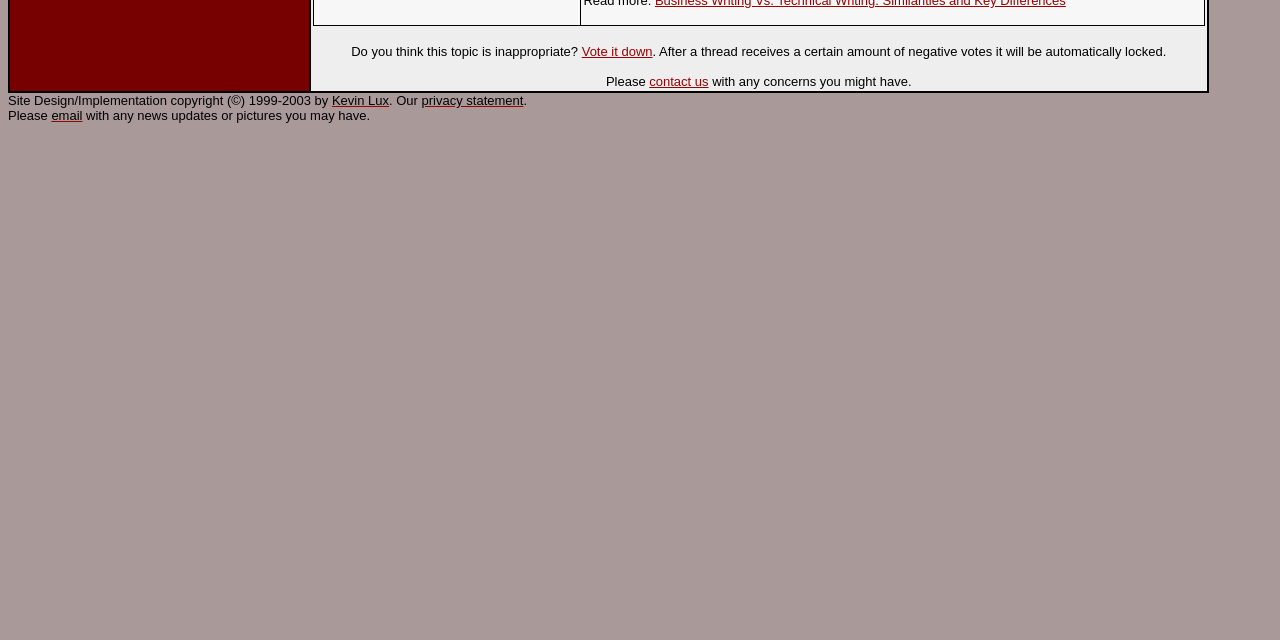Locate the bounding box of the UI element described in the following text: "email".

[0.04, 0.169, 0.064, 0.192]